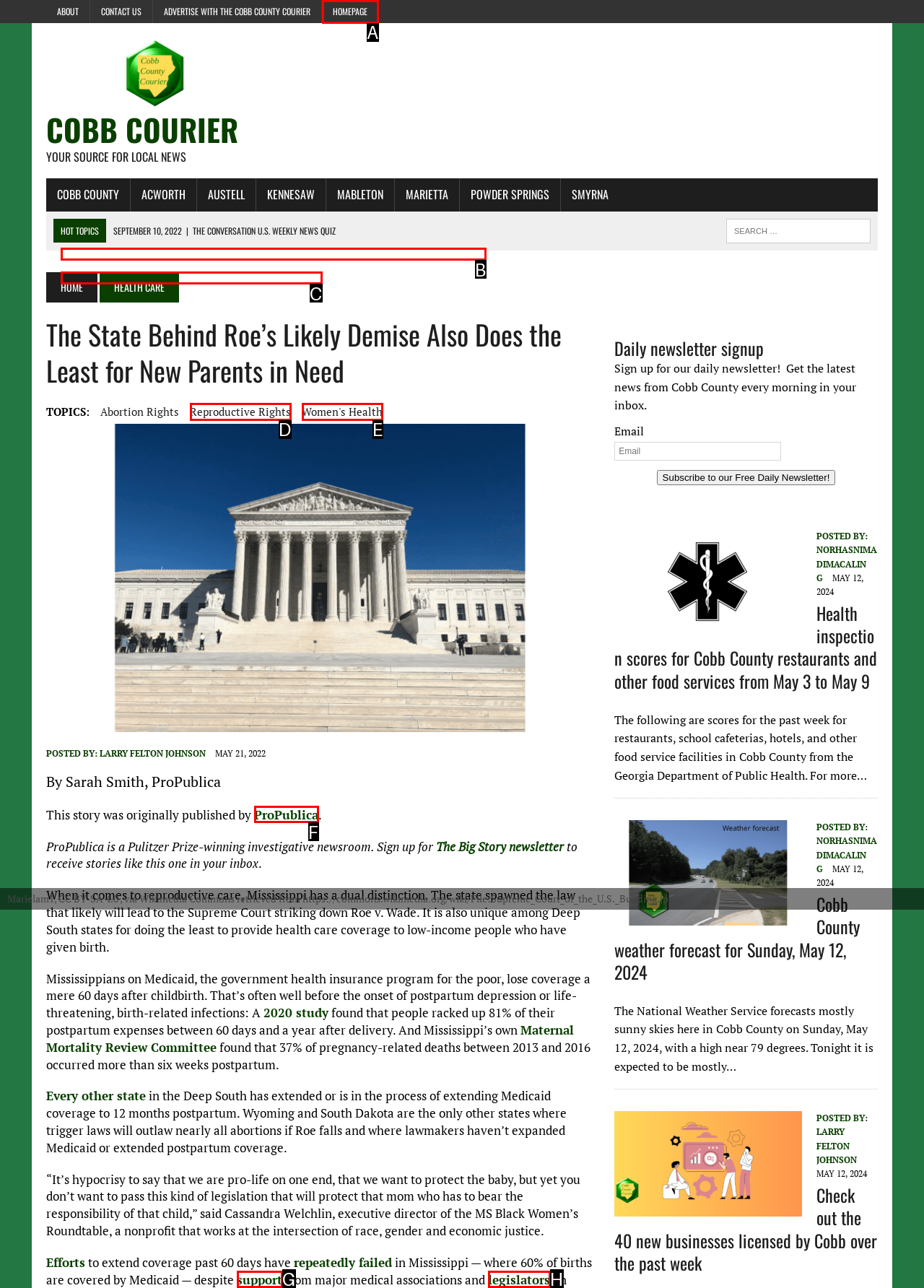Given the description: reproductive rights
Identify the letter of the matching UI element from the options.

D